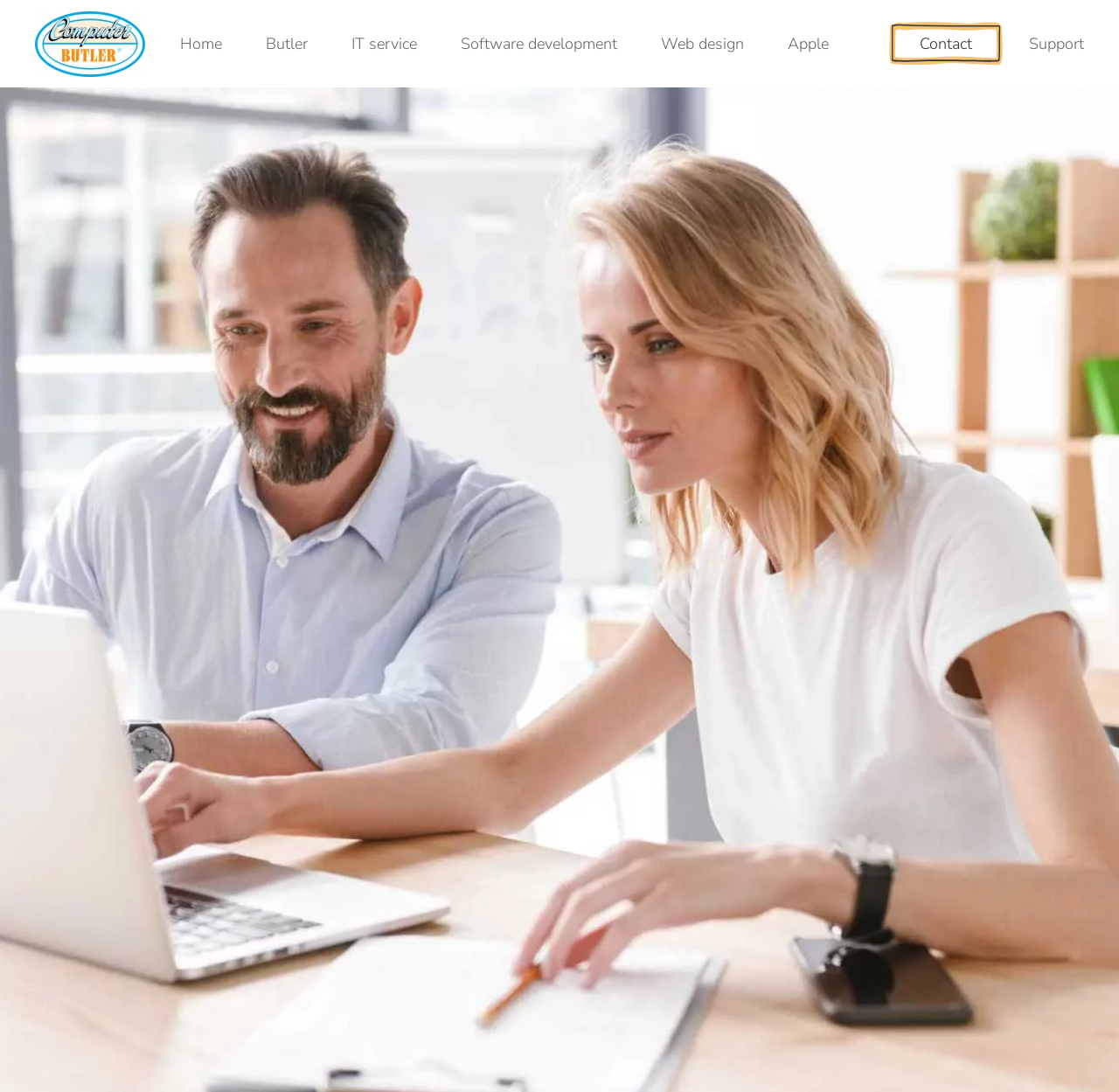Generate a detailed explanation of the webpage's features and information.

The webpage appears to be a website related to Apple products and services, with a focus on technical support and development. At the top-left corner, there is a link to "Skip to main content" and a "Back to home" link with a small image of "ComputerBUTLER" next to it. 

To the right of these elements, there is a navigation menu with links to various sections, including "Home", "Butler", "IT service", "Software development", "Web design", "Apple", "Contact", and "Support". These links are arranged horizontally, with "Home" on the left and "Support" on the right.

The webpage seems to be providing information and services related to Apple products, with a focus on technical support and development.